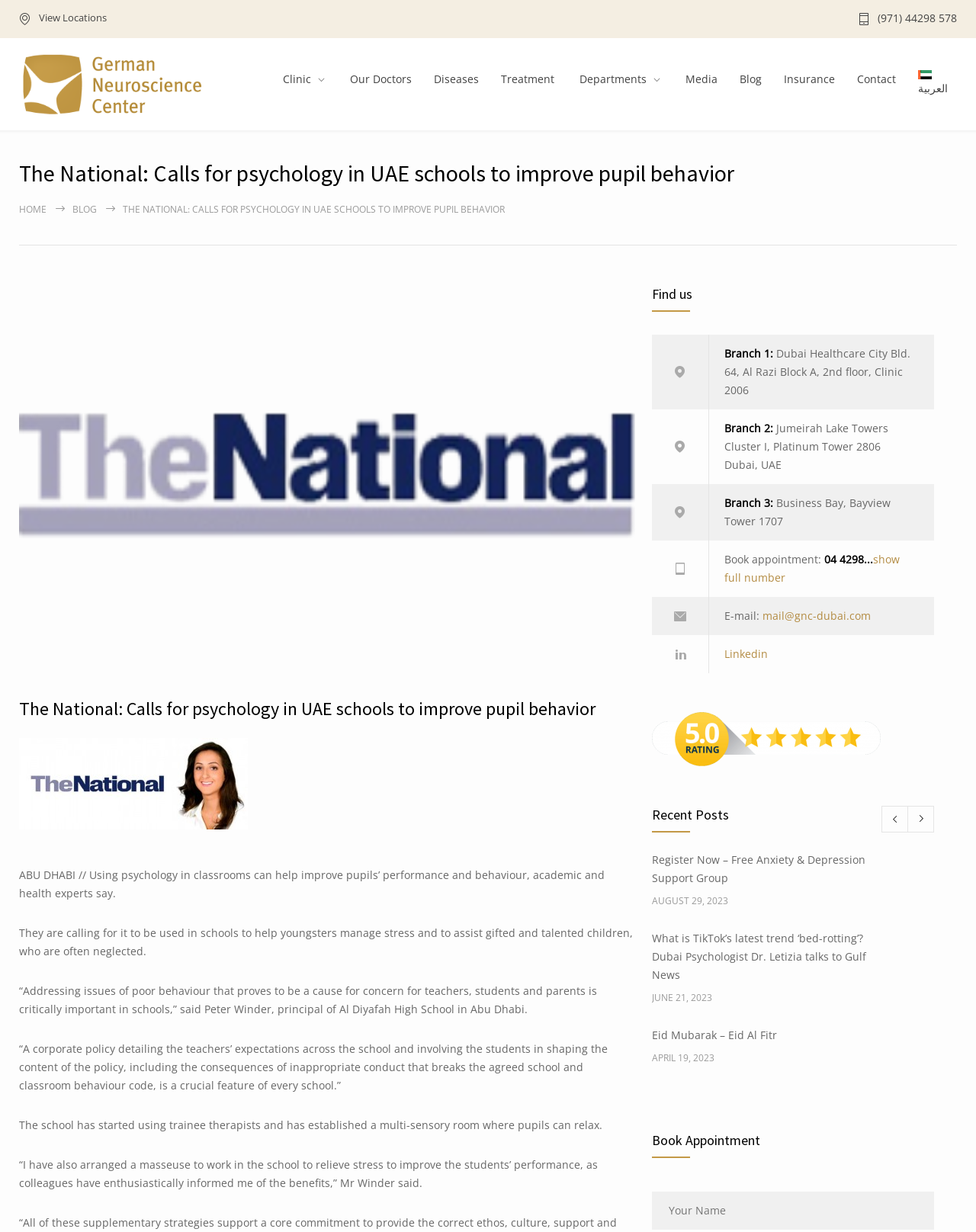Please identify the bounding box coordinates of the element's region that should be clicked to execute the following instruction: "Find the German Neuroscience Center on LinkedIn". The bounding box coordinates must be four float numbers between 0 and 1, i.e., [left, top, right, bottom].

[0.742, 0.524, 0.787, 0.536]